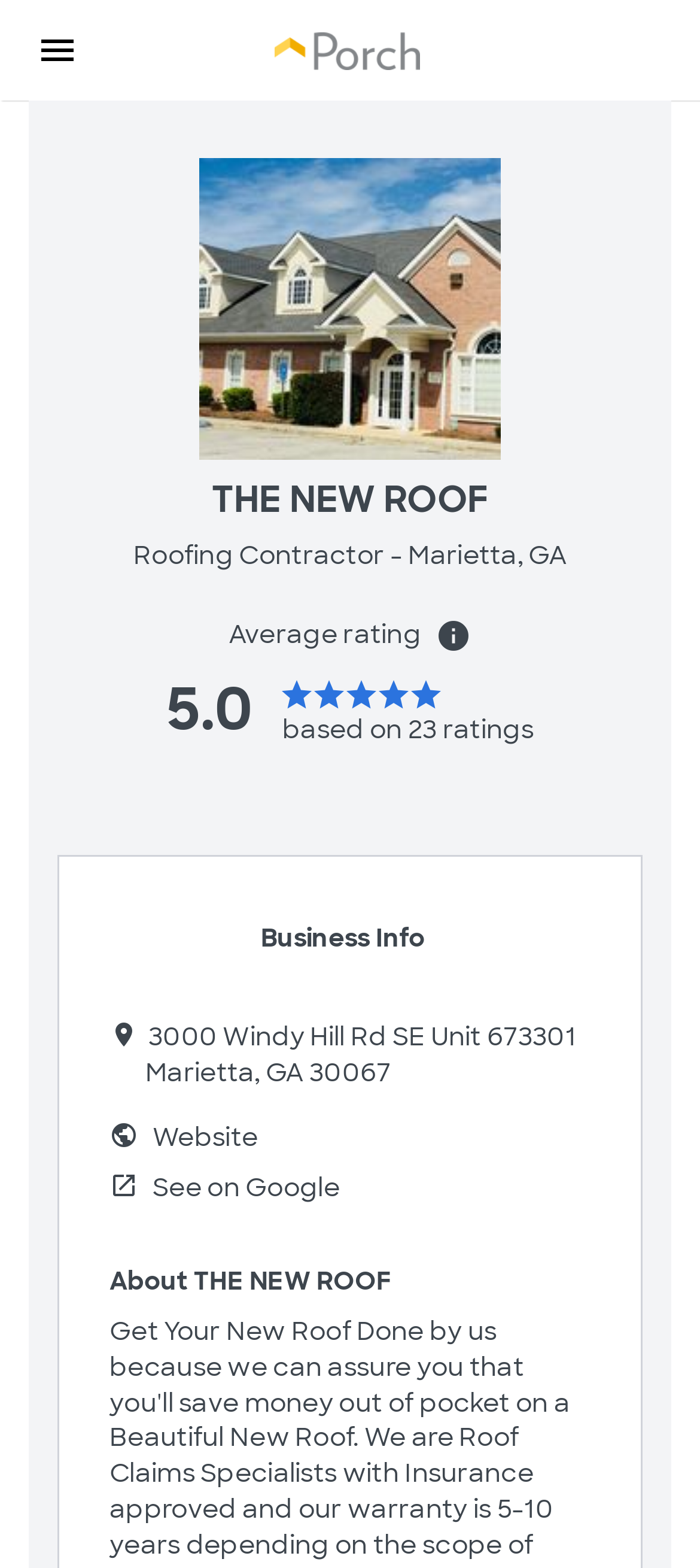From the webpage screenshot, predict the bounding box coordinates (top-left x, top-left y, bottom-right x, bottom-right y) for the UI element described here: parent_node: Shape Up With Sharon

None